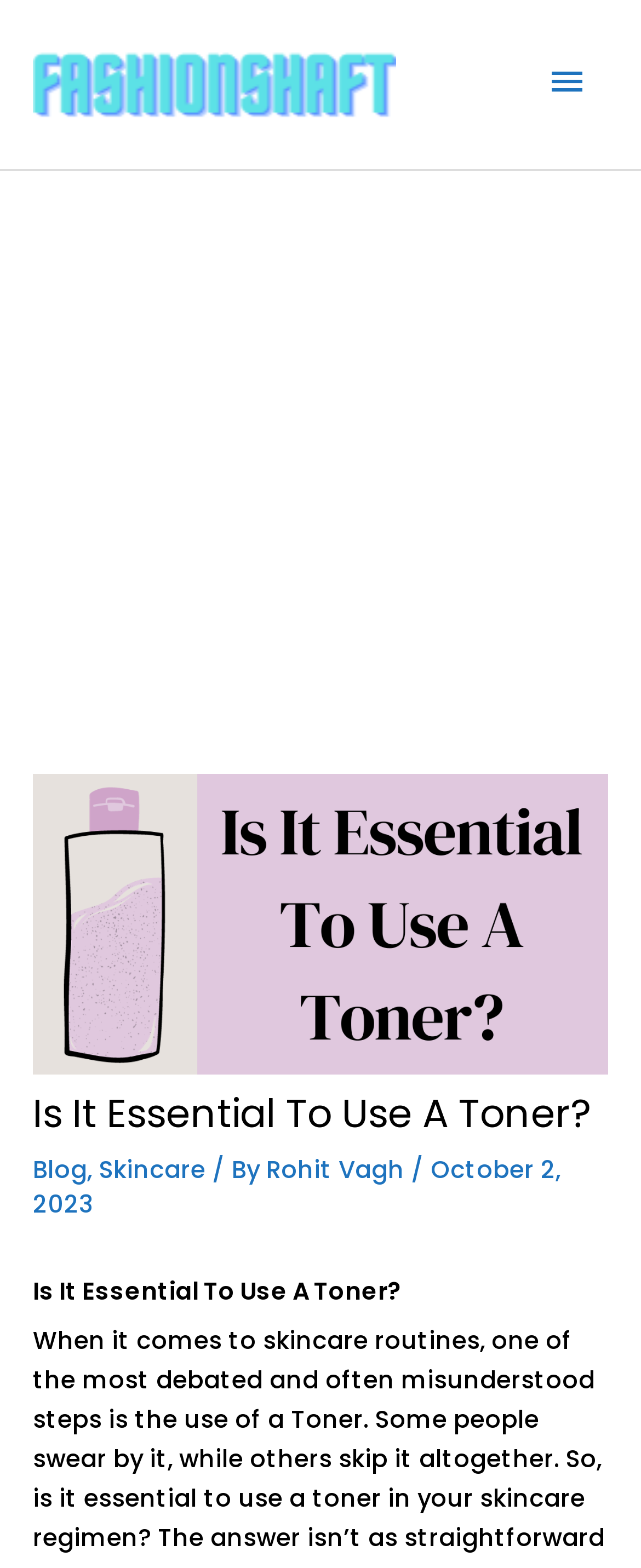What is the main topic of the blog post?
Refer to the image and provide a thorough answer to the question.

The main topic of the blog post can be determined by looking at the title of the post, which asks 'Is It Essential To Use A Toner?'.